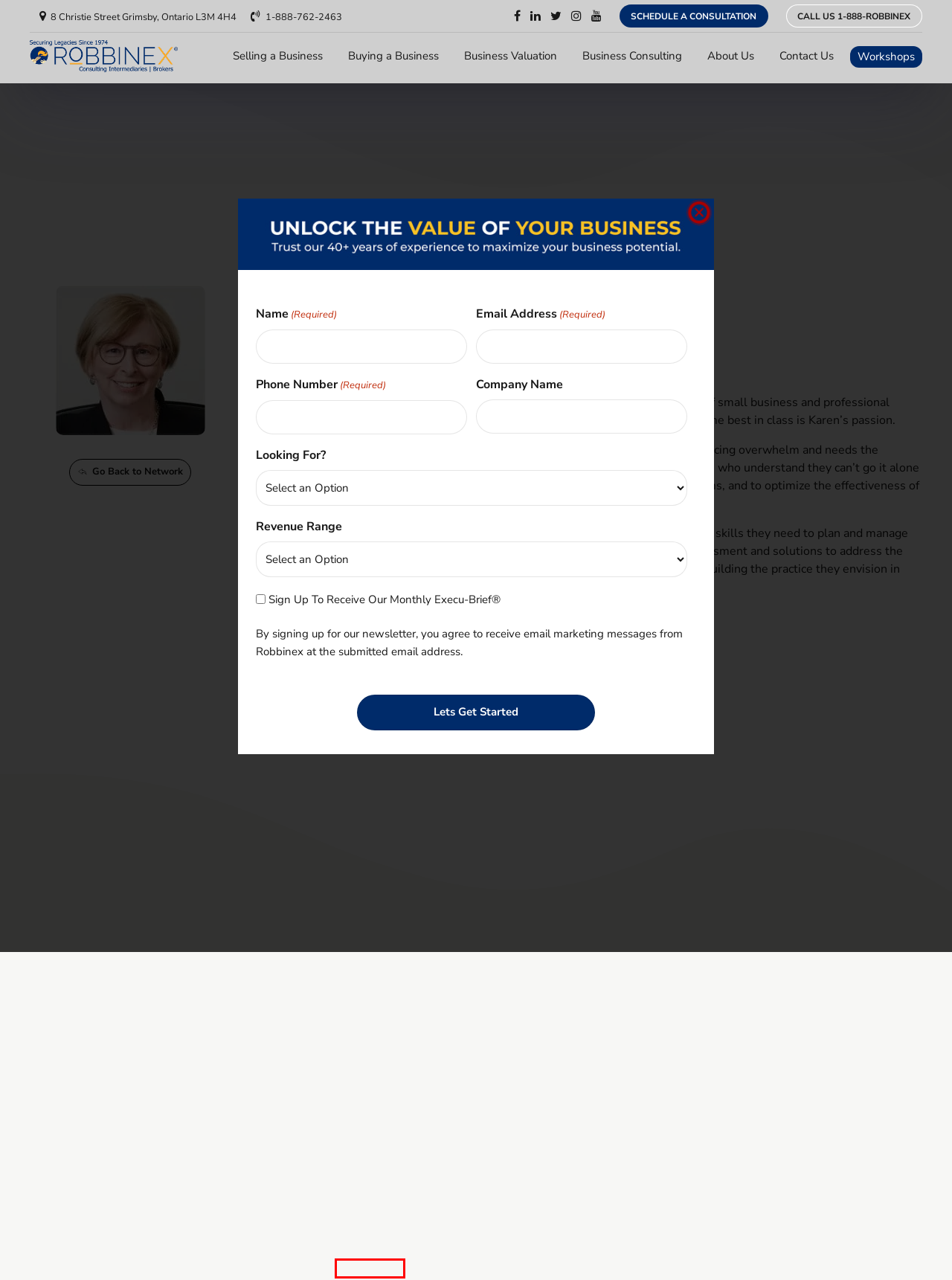Observe the provided screenshot of a webpage with a red bounding box around a specific UI element. Choose the webpage description that best fits the new webpage after you click on the highlighted element. These are your options:
A. Execu-Brief® - Robbinex
B. Business Consulting Services in Ontario, Canada | Robbinex
C. Robbinex Workshops | Robbinex Business Brokers
D. Our Cooperative Network | Robbinex Business Brokers Canada
E. Business Brokerage & M&A advisory Firm Ontario | Robbinex
F. Professional Business Brokers Team | Robbinex
G. Robbinex Blog: Expert Insights | Business Broker Canada
H. Sell My Business | Selling A Business In Ontario | Robbinex

A